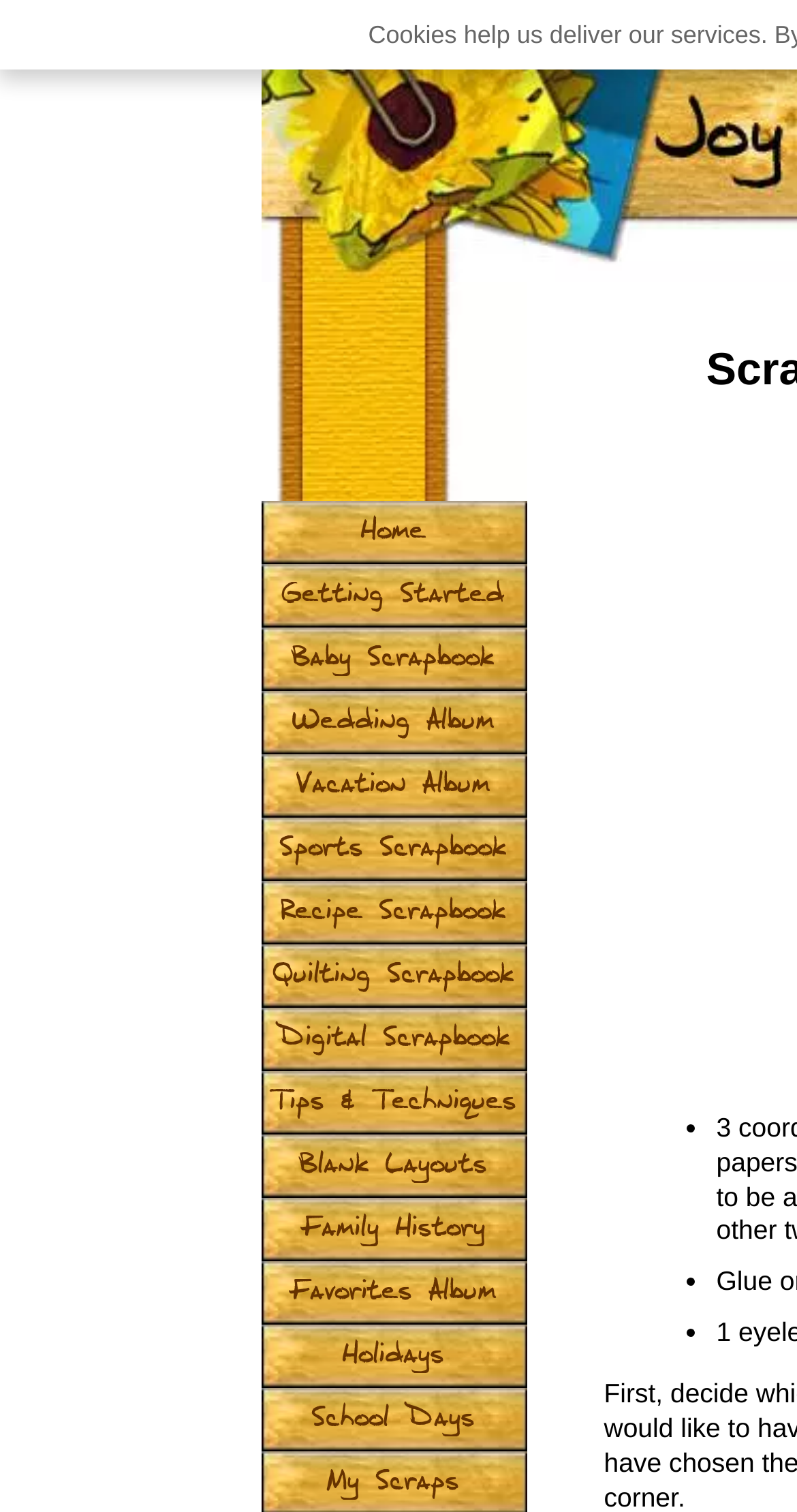Identify the bounding box coordinates for the element that needs to be clicked to fulfill this instruction: "explore the 'Holidays' section". Provide the coordinates in the format of four float numbers between 0 and 1: [left, top, right, bottom].

[0.327, 0.876, 0.66, 0.918]